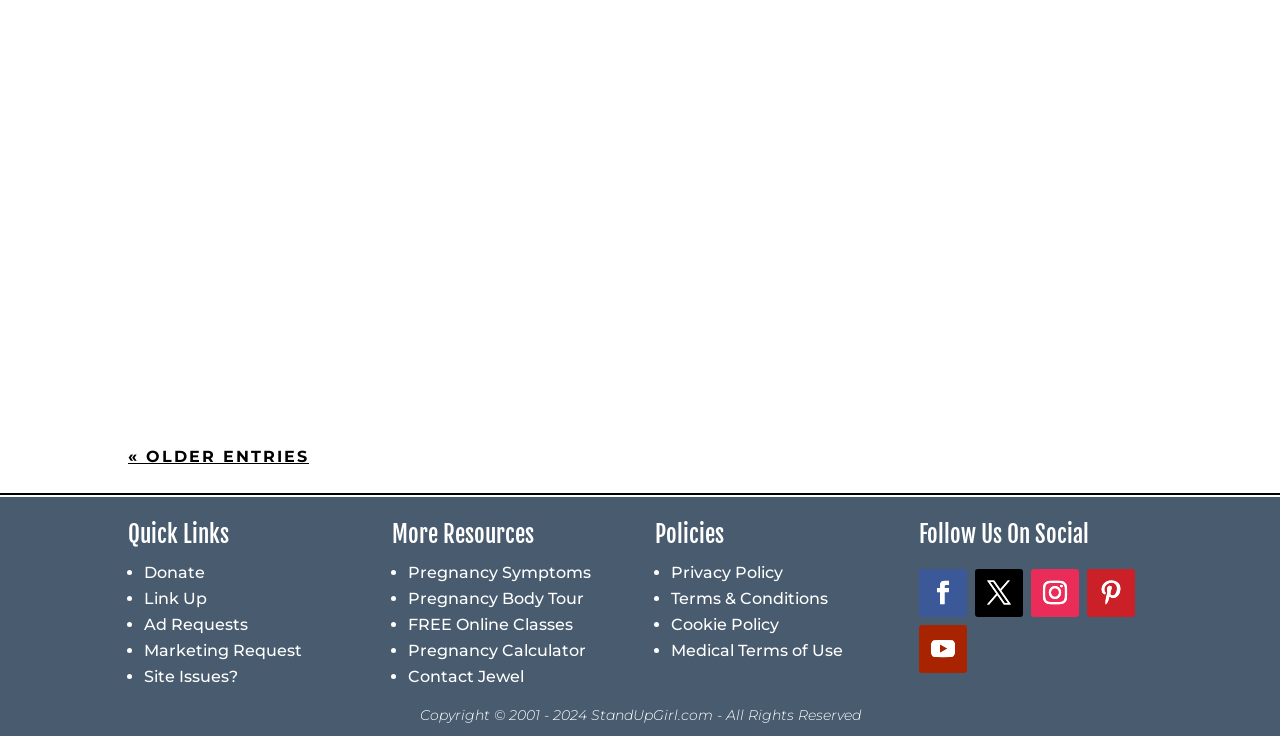What social media platforms can you follow StandUpGirl on?
Please answer the question with as much detail as possible using the screenshot.

The social media platforms that StandUpGirl can be followed on are represented by icons at the bottom of the webpage, which include Facebook, Twitter, Instagram, Pinterest, and YouTube.